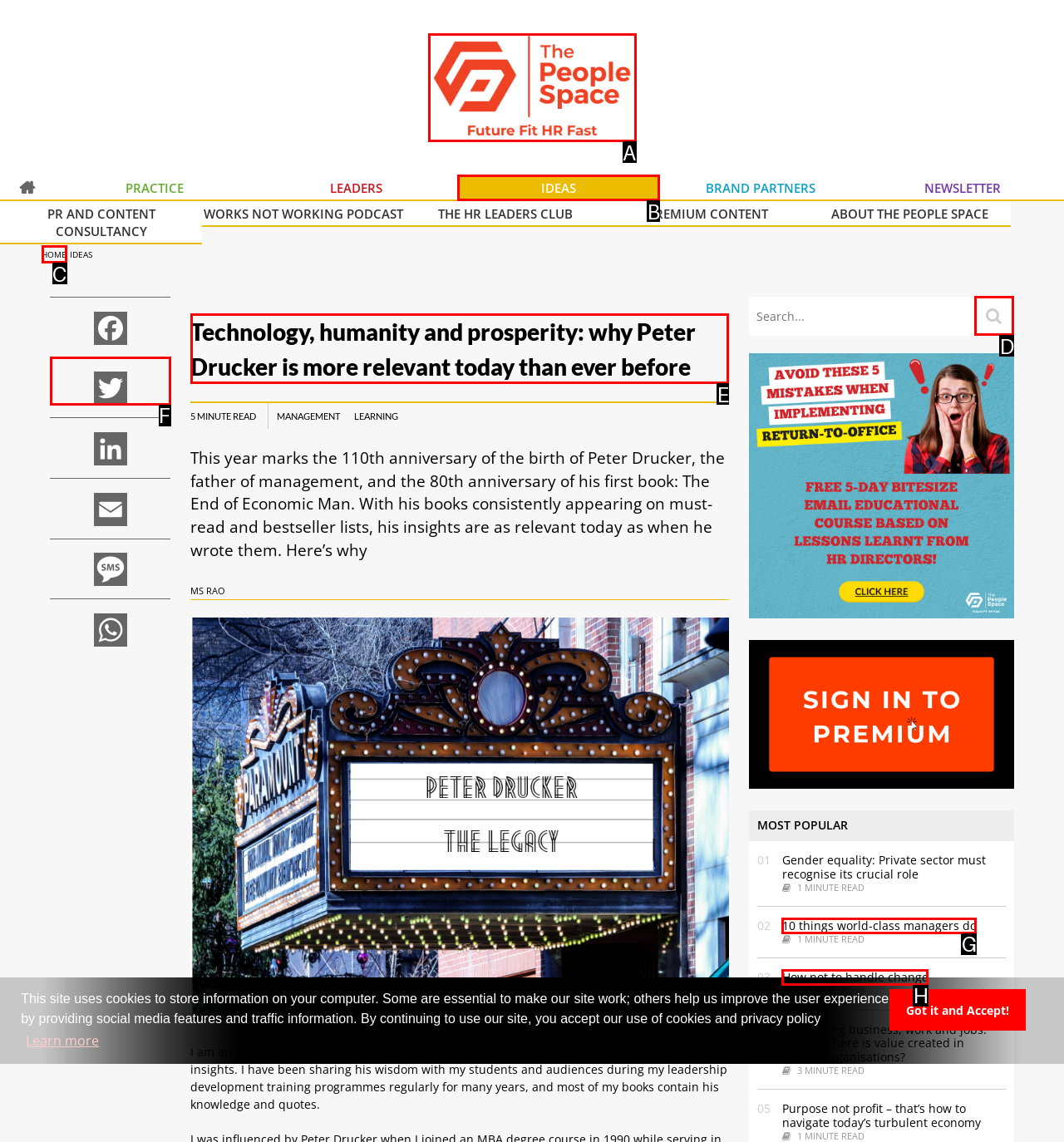Pick the option that should be clicked to perform the following task: Read the article about Technology, humanity and prosperity
Answer with the letter of the selected option from the available choices.

E